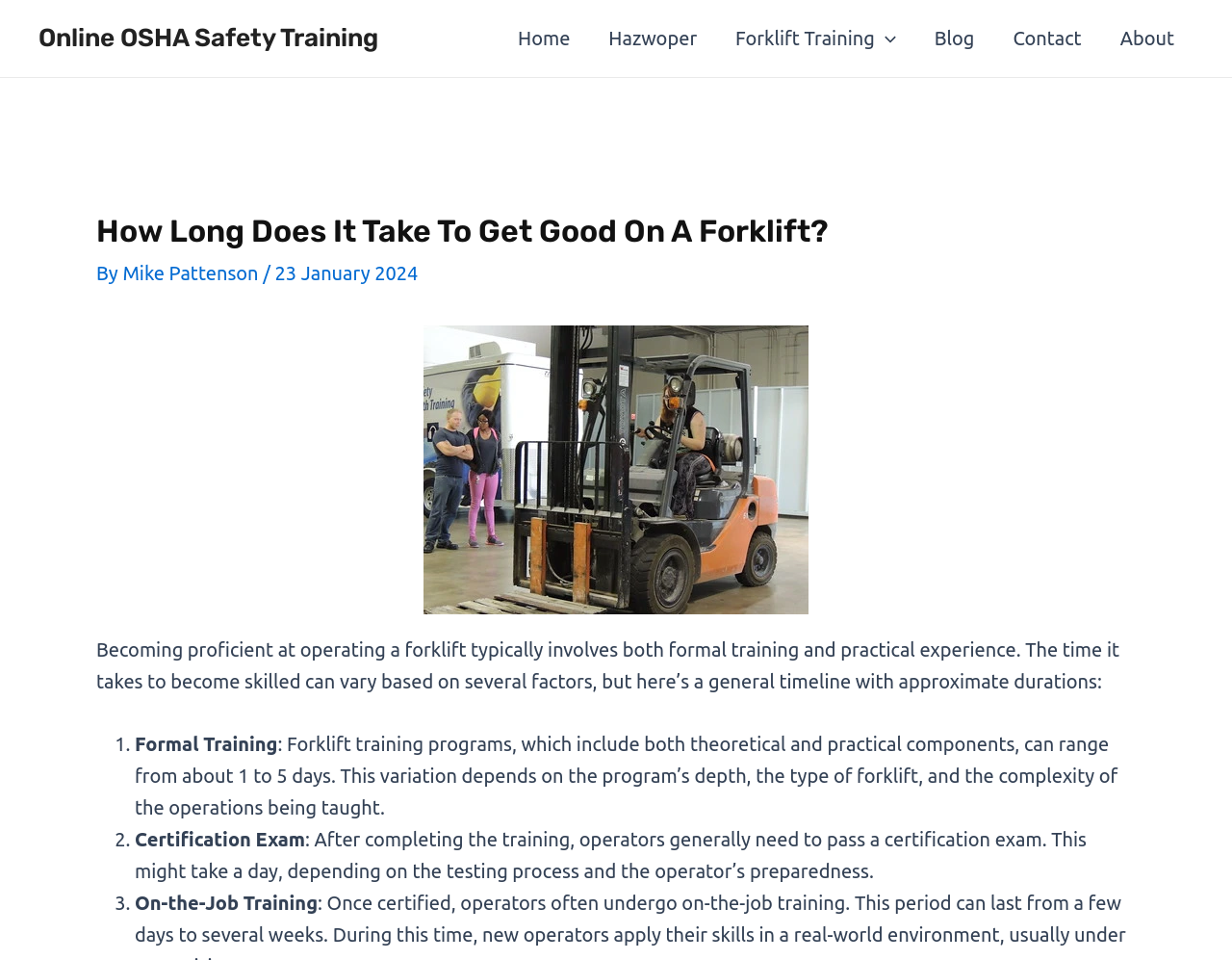Generate a comprehensive description of the contents of the webpage.

The webpage is about forklift operation and training, with a focus on the time it takes to become proficient. At the top, there is a navigation menu with links to "Home", "Hazwoper", "Forklift Training", "Blog", "Contact", and "About". Below the navigation menu, there is a header section with the title "How Long Does It Take To Get Good On A Forklift?" and the author's name, "Mike Pattenson", along with the date "23 January 2024".

To the right of the header section, there is a figure with an image related to forklift operation. Below the header and image, there is a paragraph of text that introduces the topic of becoming proficient in forklift operation, mentioning that it involves both formal training and practical experience.

The main content of the webpage is a list of three points, each describing a stage in the process of becoming proficient in forklift operation. The first point is about formal training, which can take from 1 to 5 days. The second point is about the certification exam, which typically takes a day. The third point is about on-the-job training, with no specific duration mentioned. Each point has a brief description of the stage and its duration.